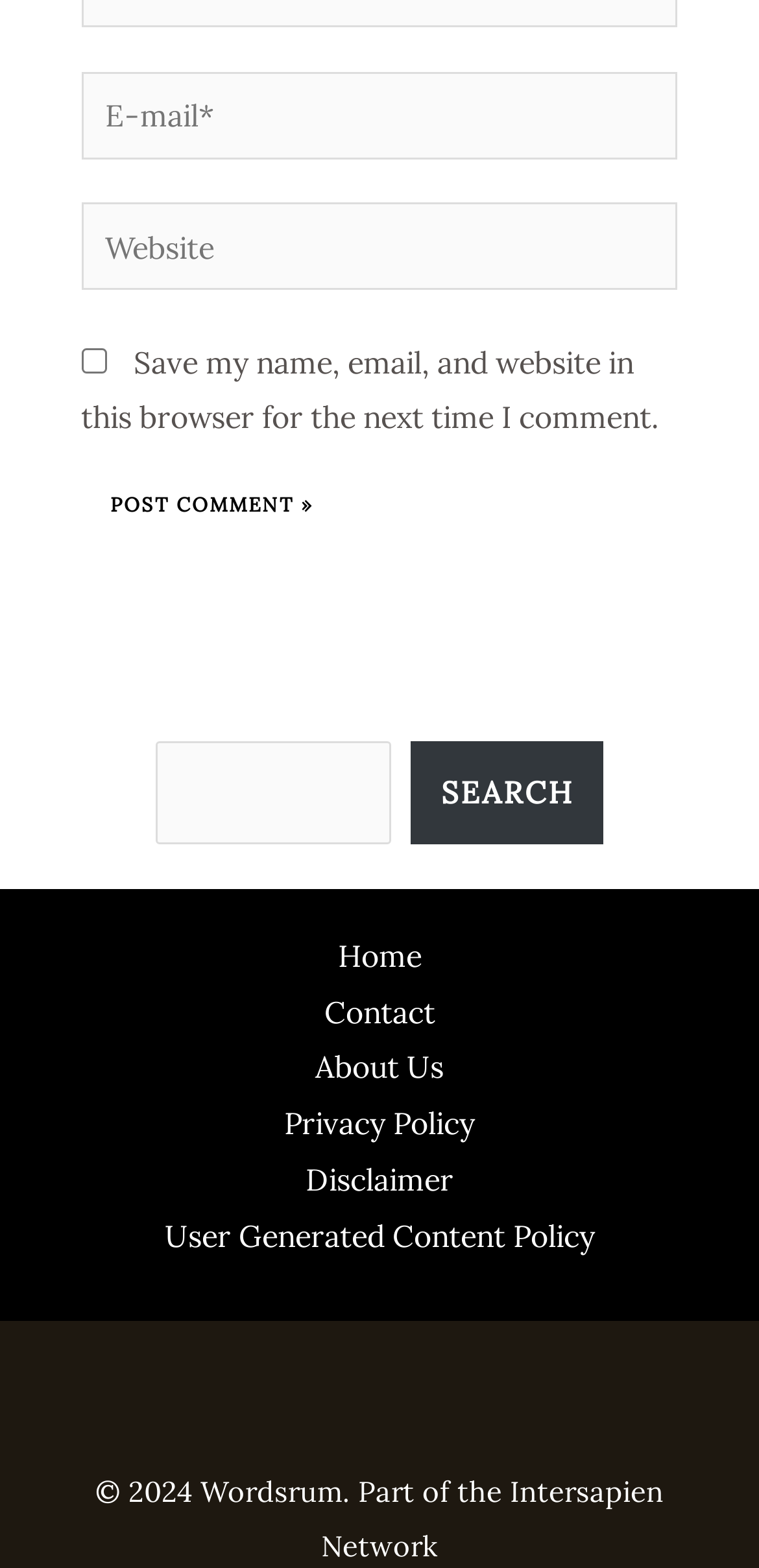Pinpoint the bounding box coordinates of the element that must be clicked to accomplish the following instruction: "Search for something". The coordinates should be in the format of four float numbers between 0 and 1, i.e., [left, top, right, bottom].

[0.205, 0.473, 0.515, 0.538]